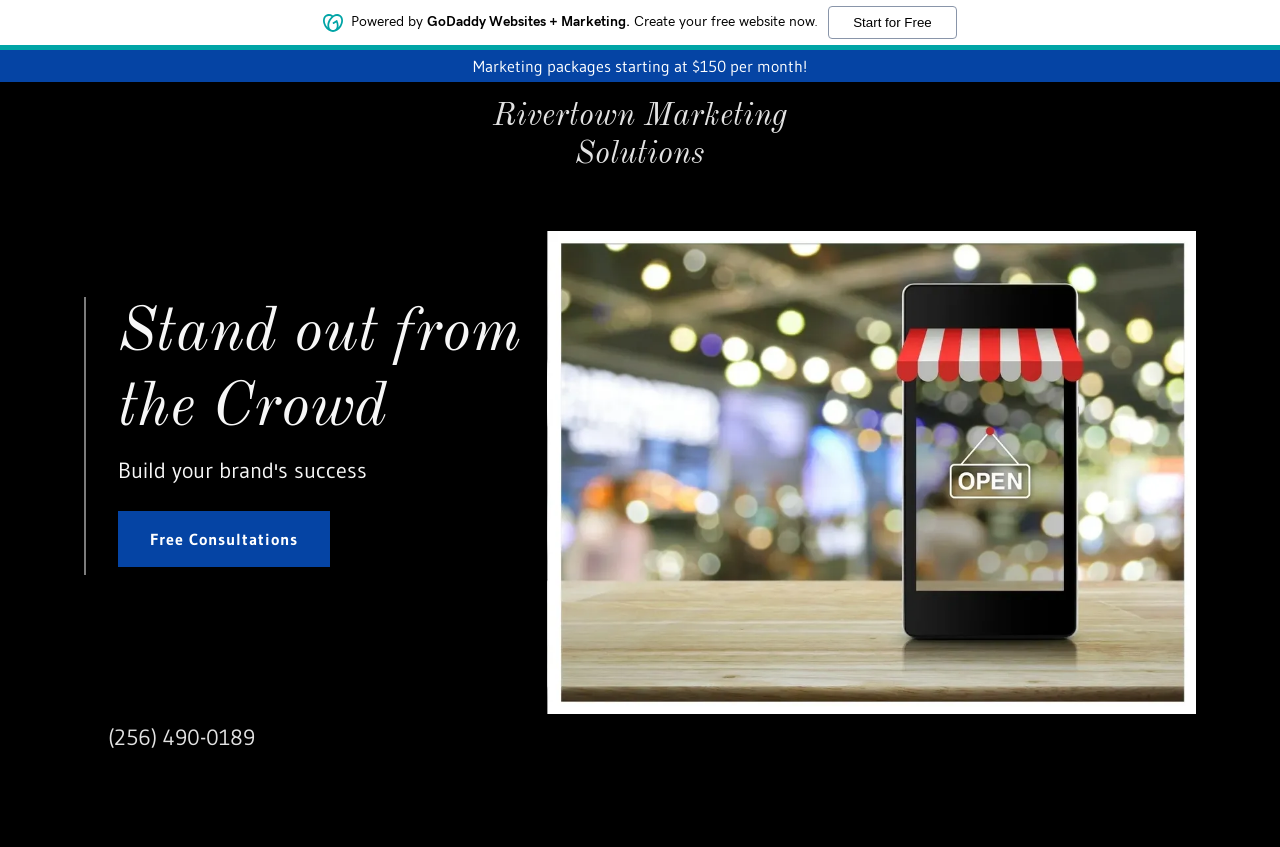What is the call-to-action button text? Refer to the image and provide a one-word or short phrase answer.

Start for Free